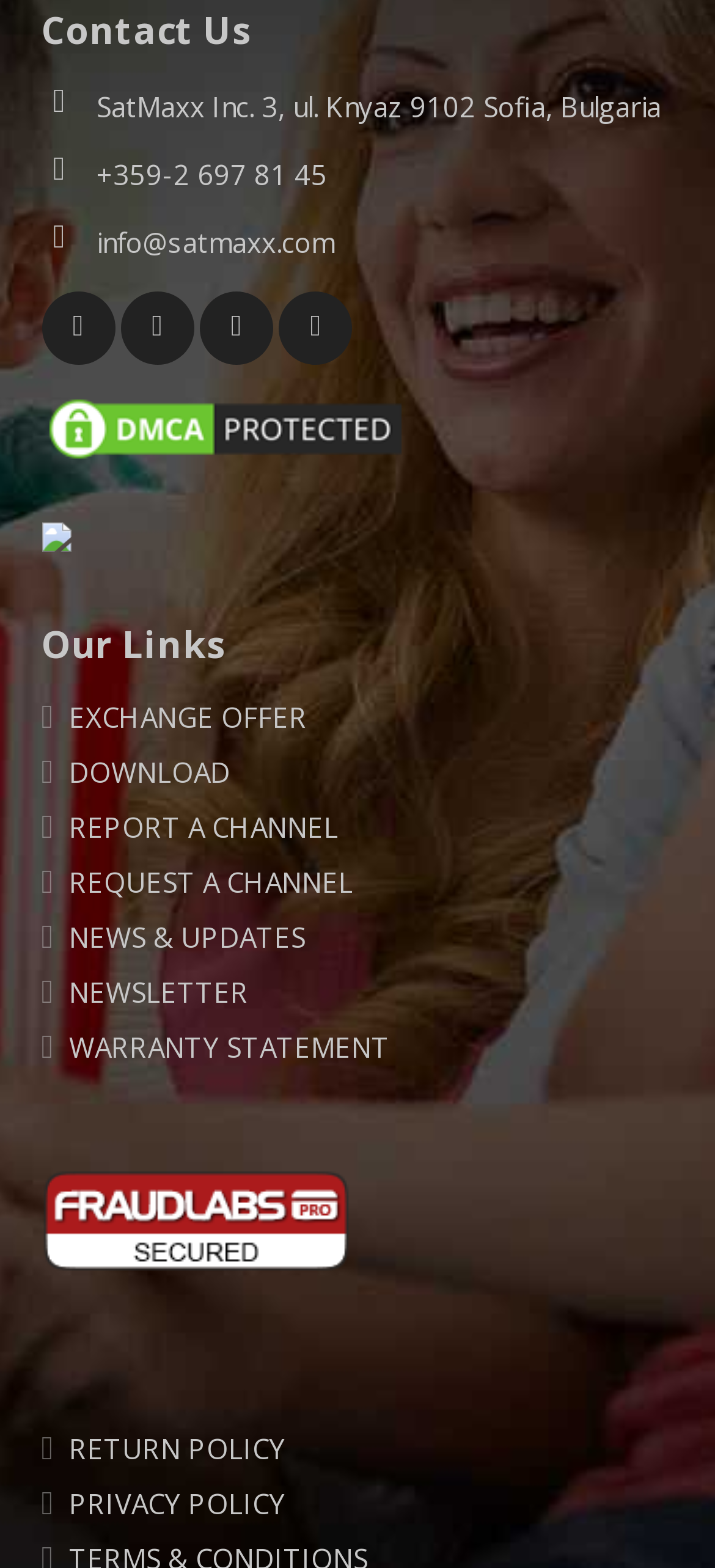Please identify the bounding box coordinates of the element's region that I should click in order to complete the following instruction: "read about well-being". The bounding box coordinates consist of four float numbers between 0 and 1, i.e., [left, top, right, bottom].

None